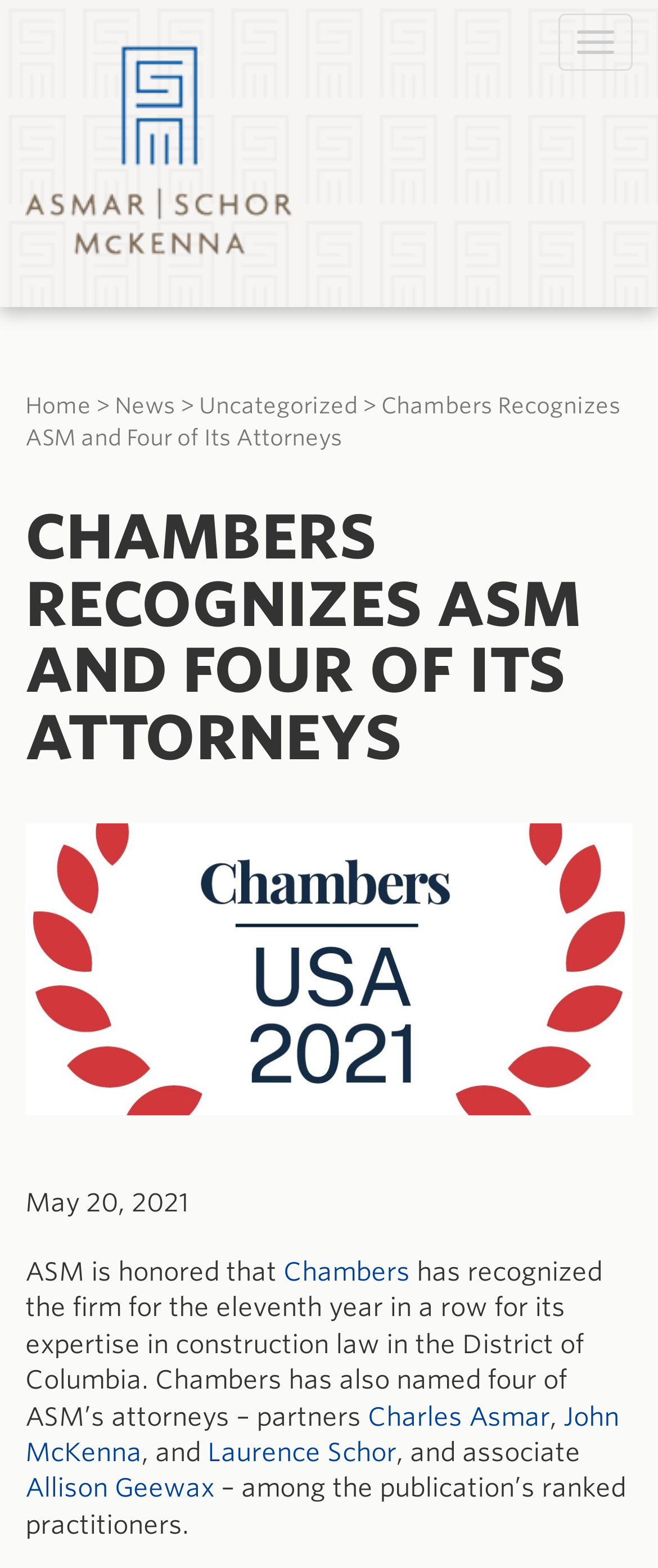Produce an elaborate caption capturing the essence of the webpage.

The webpage appears to be a news article or press release from a law firm, ASM. At the top, there is a button and a link to "The Practice of Solutions" with an accompanying image. Below this, there are links to "Home", "News", and "Uncategorized" on the left side, and a header with the title "Chambers Recognizes ASM and Four of Its Attorneys" on the right side.

The main content of the article is divided into several sections. The first section has a heading "CHAMBERS RECOGNIZES ASM AND FOUR OF ITS ATTORNEYS" in a larger font, followed by a date "May 20, 2021". The article then begins with the text "ASM is honored that Chambers has recognized the firm for the eleventh year in a row for its expertise in construction law in the District of Columbia." The text continues to mention that four of ASM's attorneys have been named by Chambers, with links to their names: Charles Asmar, John McKenna, Laurence Schor, and Allison Geewax.

Throughout the article, there are several links to other pages, including "Chambers" and the names of the attorneys. The text is well-structured and easy to follow, with clear headings and concise language.